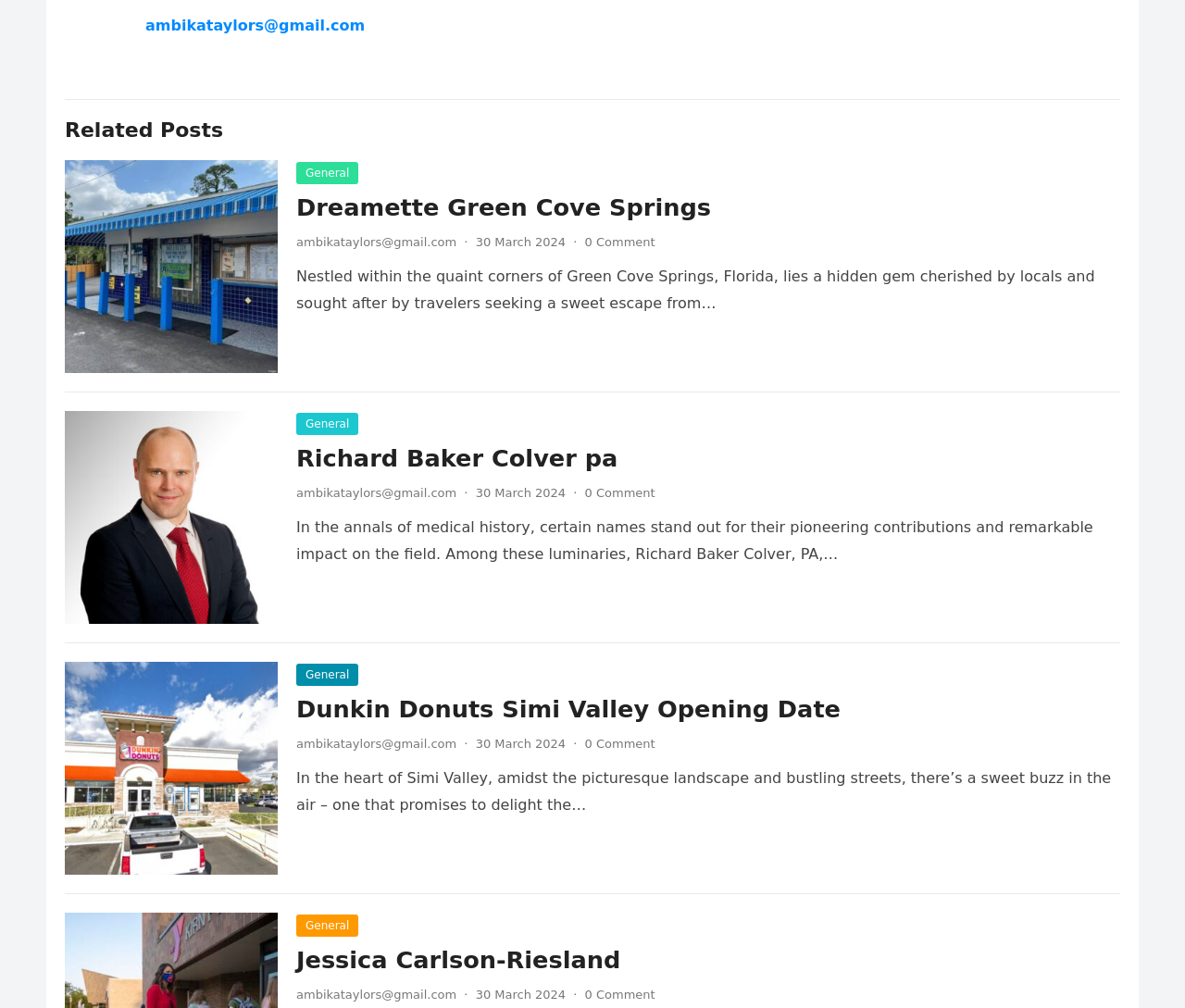Determine the bounding box coordinates of the clickable element necessary to fulfill the instruction: "Read the post dated '30 March 2024'". Provide the coordinates as four float numbers within the 0 to 1 range, i.e., [left, top, right, bottom].

[0.401, 0.233, 0.477, 0.247]